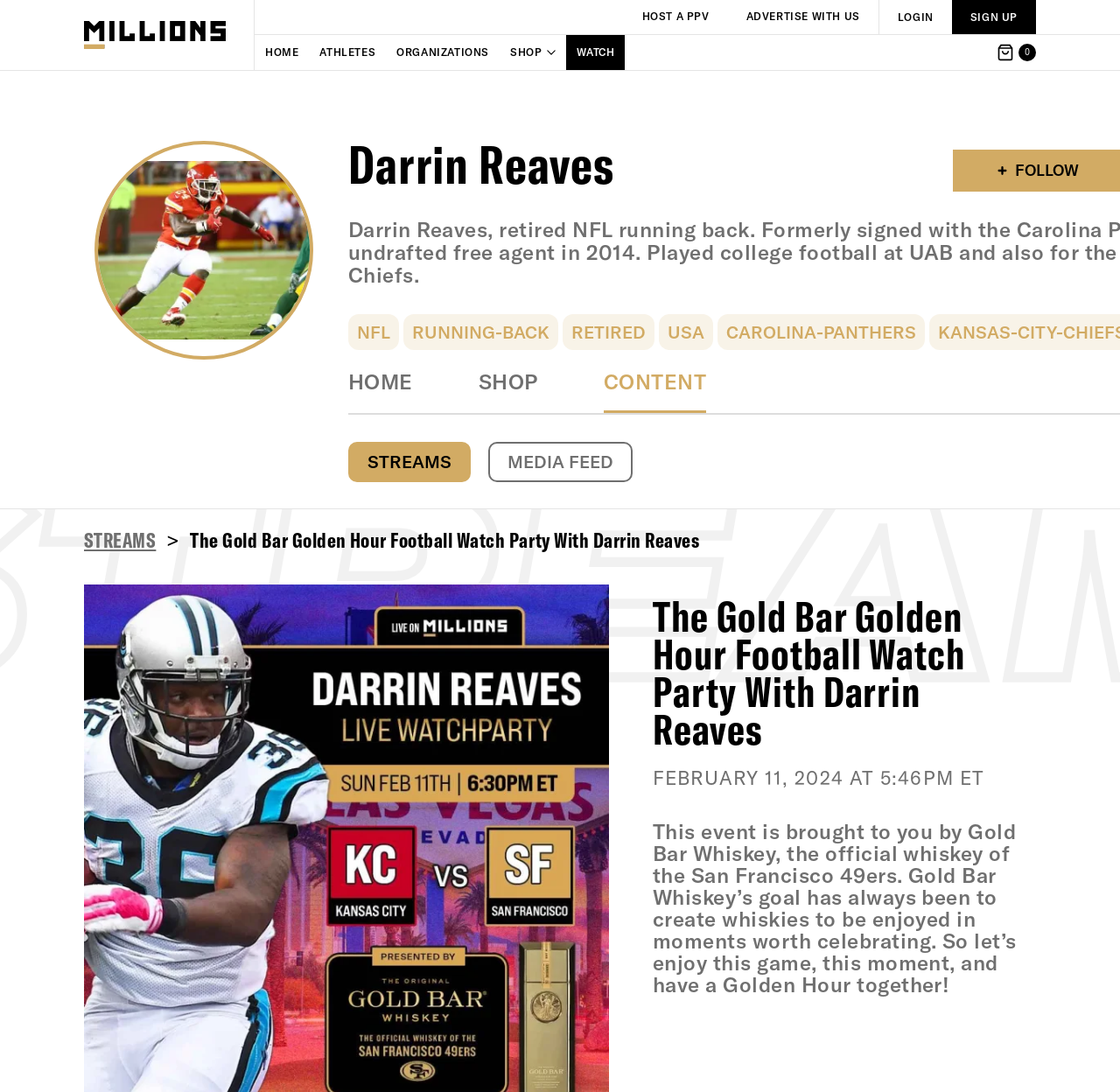Please identify the bounding box coordinates of the area that needs to be clicked to follow this instruction: "Host a PPV".

[0.557, 0.0, 0.65, 0.03]